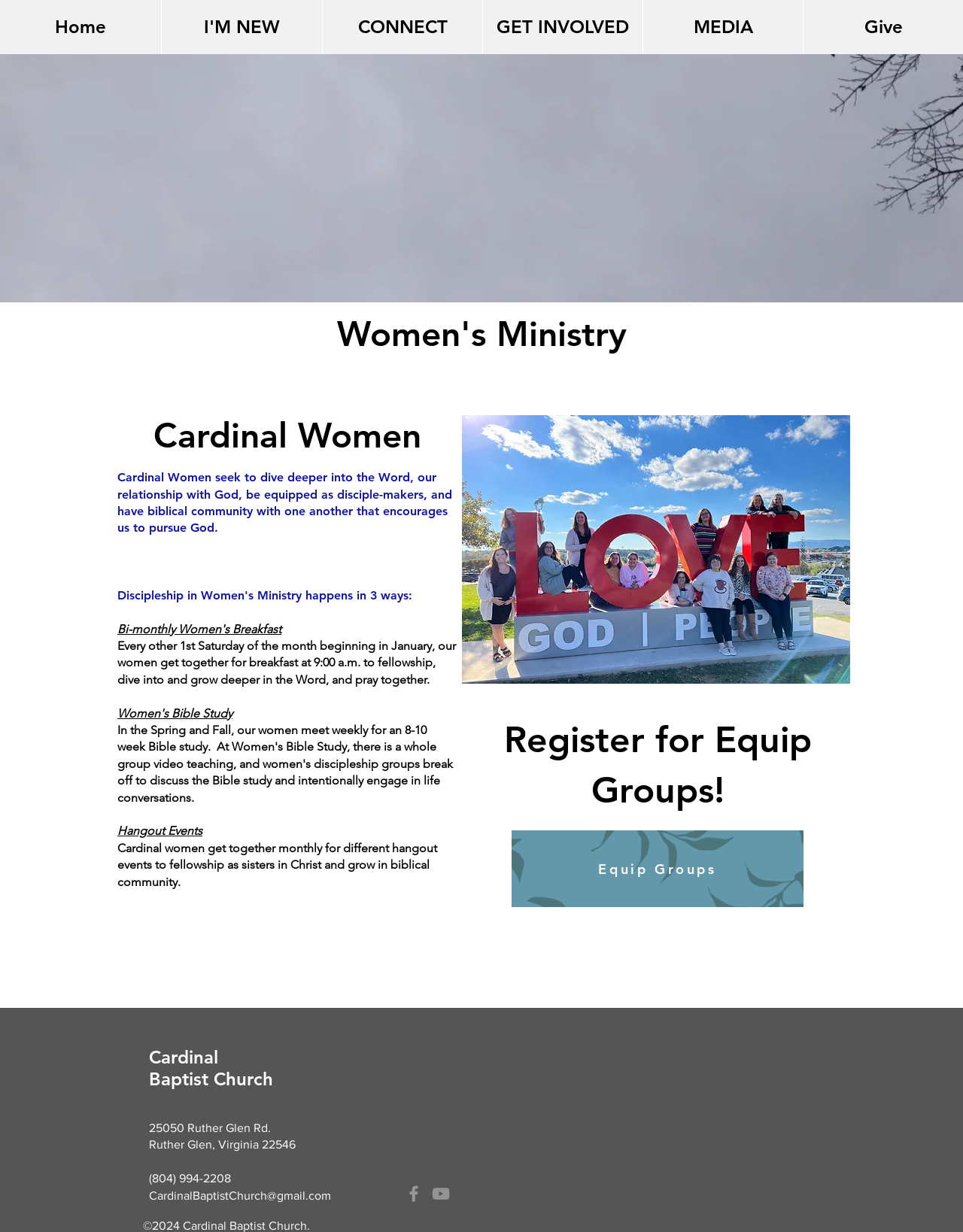Provide an in-depth caption for the elements present on the webpage.

The webpage is about the Women's Ministry of Cardinal Baptist Church. At the top, there is a navigation bar with links to "Home", "I'M NEW", "CONNECT", "GET INVOLVED", "MEDIA", and "Give". 

Below the navigation bar, there is a main section that takes up most of the page. It starts with a heading "Women's Ministry" followed by a subheading "Cardinal Women". There is a paragraph of text that describes the purpose of Cardinal Women, which is to dive deeper into the Word, build relationships with God, and have biblical community with one another.

Below this text, there is an image on the right side of the page. On the left side, there is a section that describes a monthly breakfast event for women, where they fellowship, dive into the Word, and pray together. 

Further down, there is a section about "Hangout Events", which are monthly gatherings for women to fellowship and grow in biblical community. 

On the right side of the page, there is a call to action to "Register for Equip Groups!" with a link to do so. 

At the bottom of the page, there is a section with the church's name, "Cardinal Baptist Church", and its address, phone number, and email. There is also a social media bar with links to Facebook and YouTube. Finally, there is a copyright notice at the very bottom of the page.